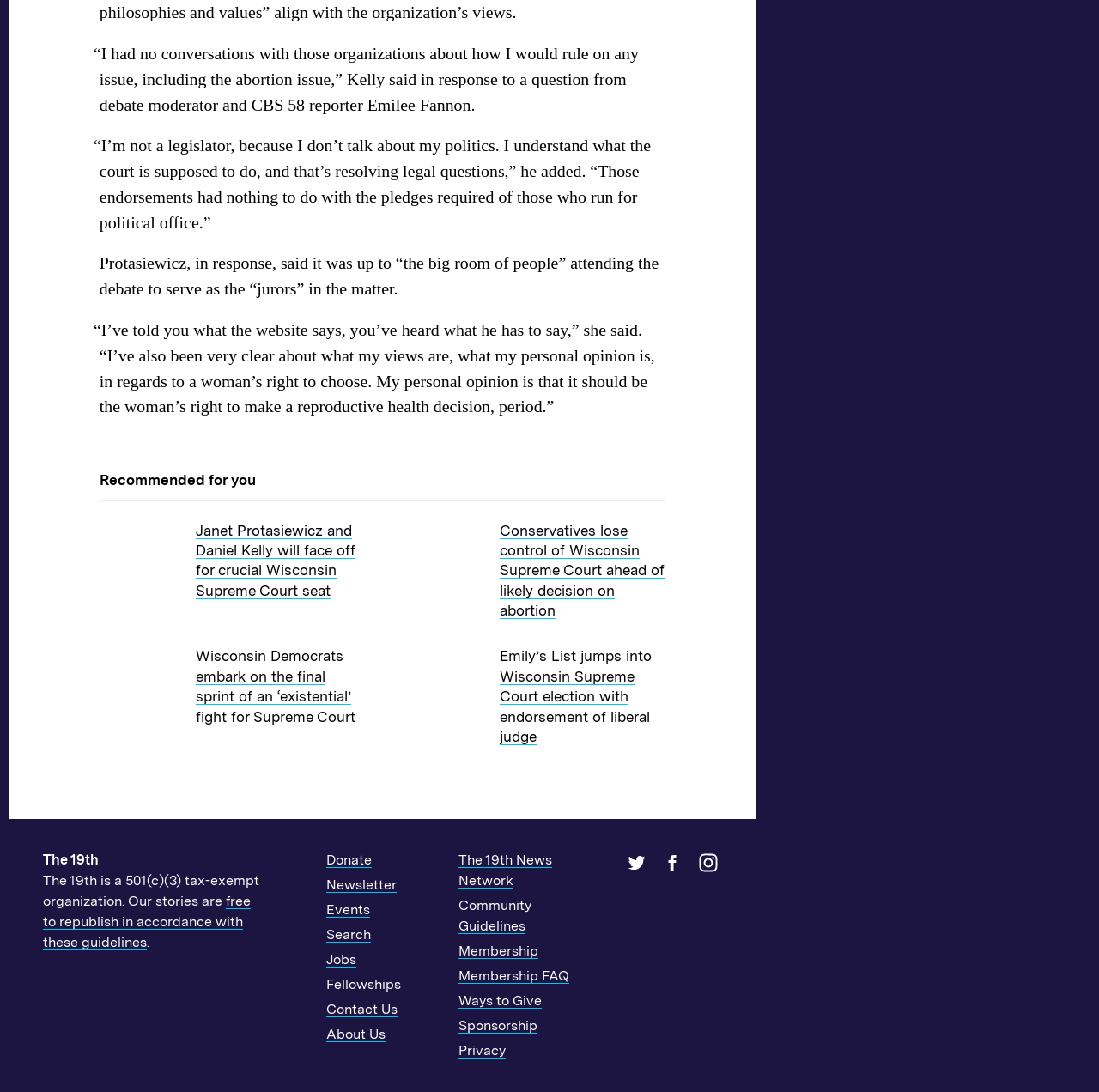Observe the image and answer the following question in detail: What is the name of the organization?

The name of the organization is mentioned in the StaticText element with the text 'The 19th', which is likely the name of the news organization or publication.